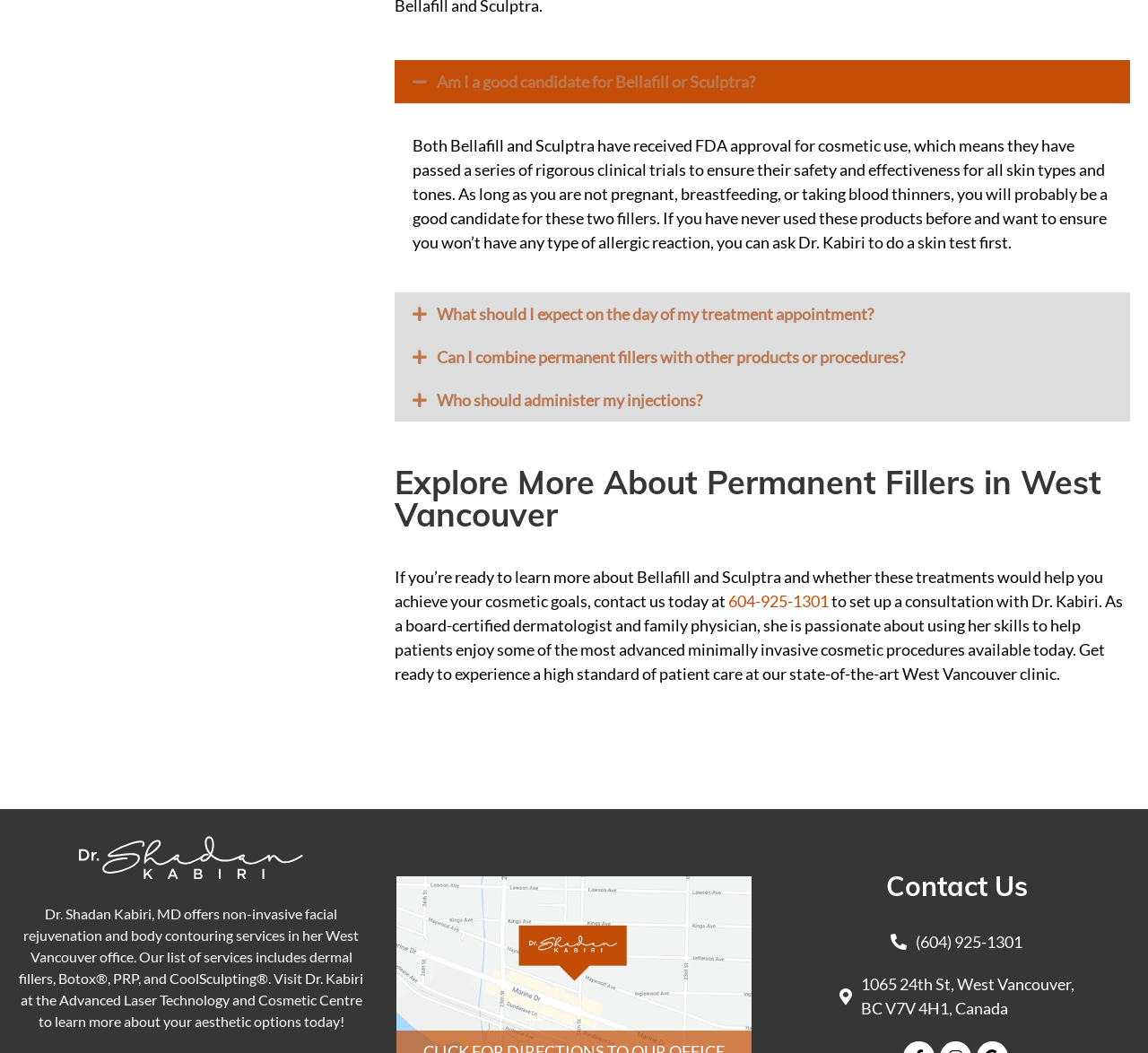Please indicate the bounding box coordinates of the element's region to be clicked to achieve the instruction: "Call (604) 925-1301". Provide the coordinates as four float numbers between 0 and 1, i.e., [left, top, right, bottom].

[0.632, 0.561, 0.722, 0.58]